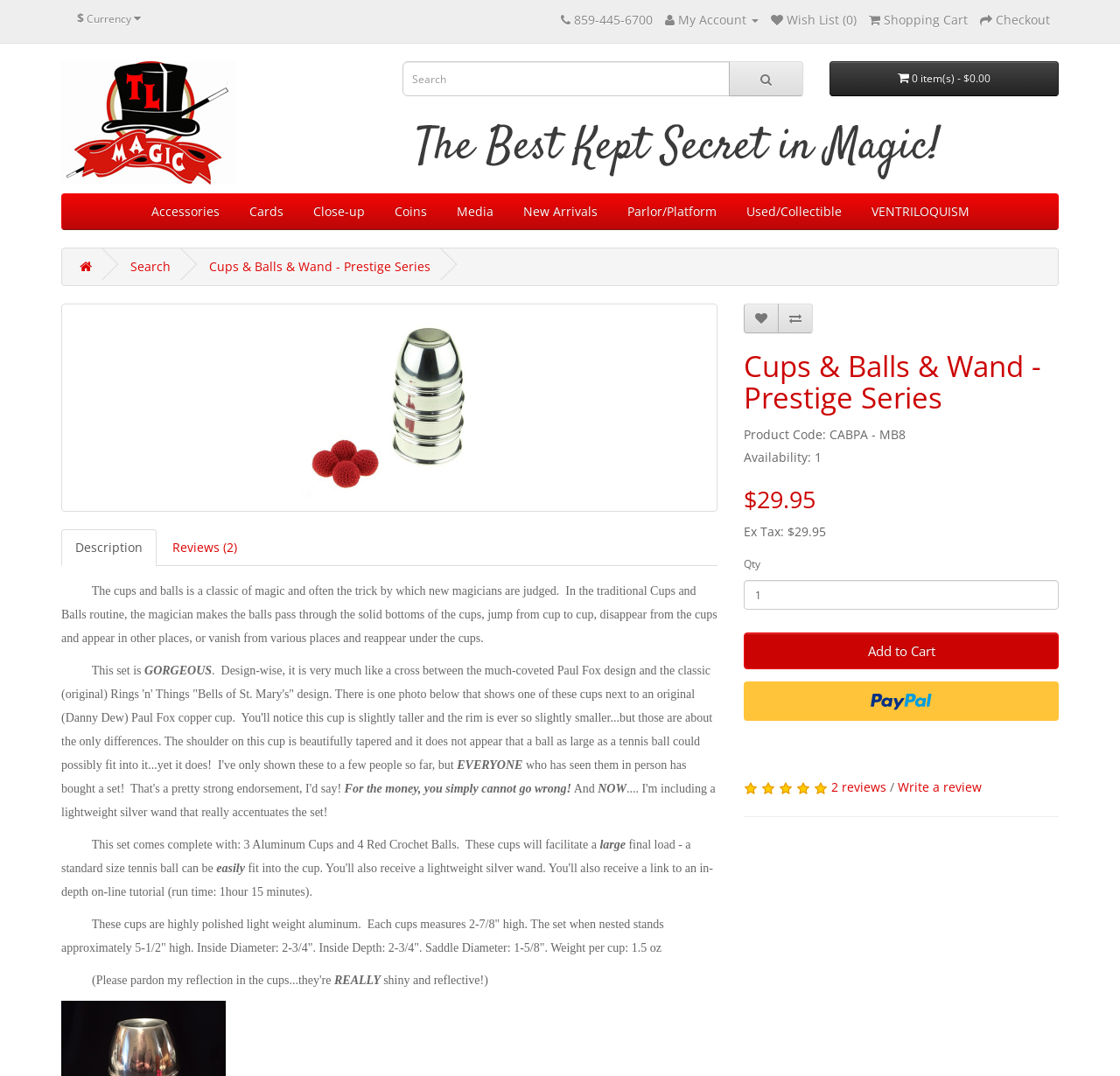Identify the bounding box coordinates for the element you need to click to achieve the following task: "Search for products". Provide the bounding box coordinates as four float numbers between 0 and 1, in the form [left, top, right, bottom].

[0.359, 0.057, 0.651, 0.089]